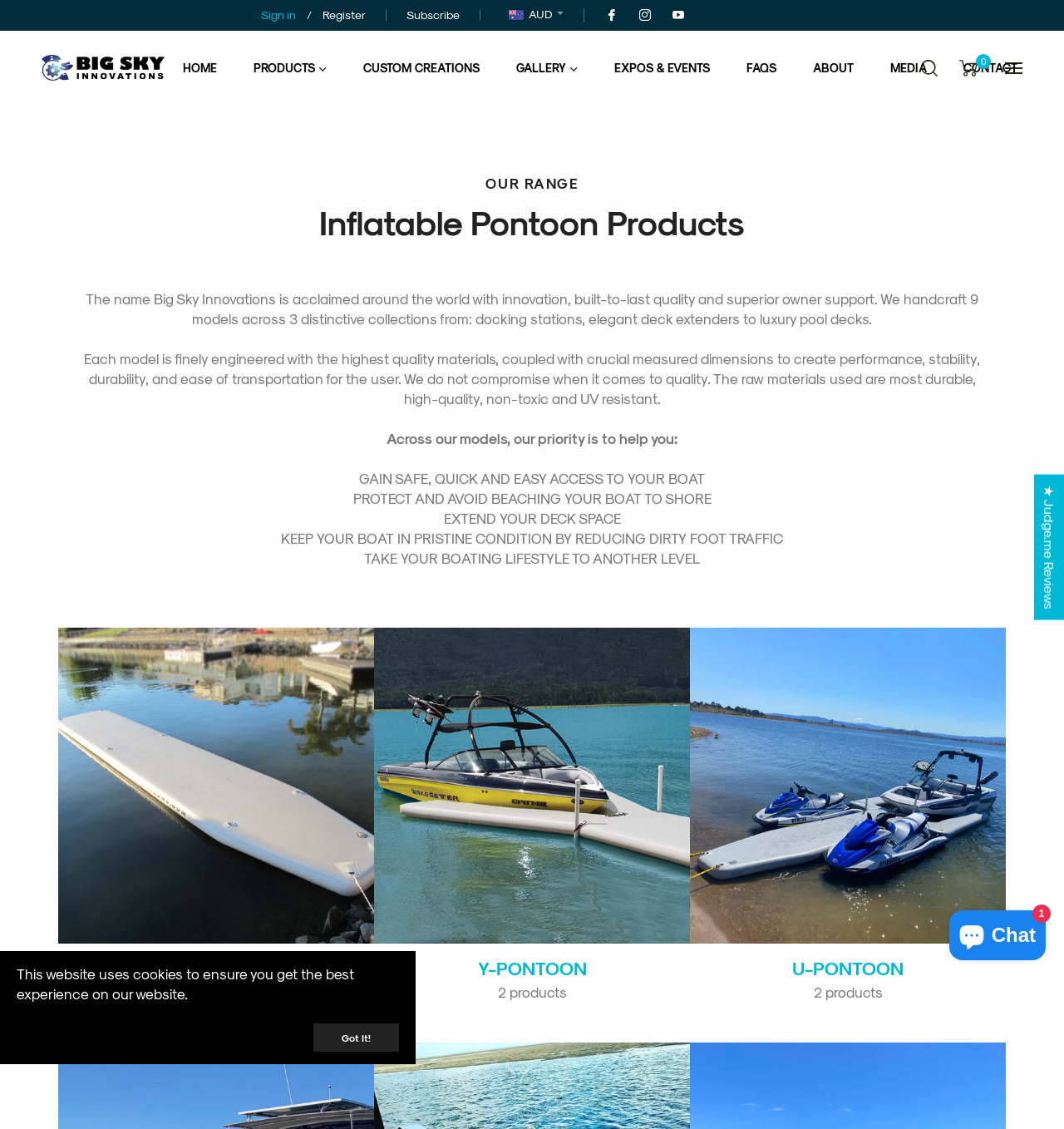Indicate the bounding box coordinates of the element that needs to be clicked to satisfy the following instruction: "Sign in". The coordinates should be four float numbers between 0 and 1, i.e., [left, top, right, bottom].

[0.245, 0.007, 0.278, 0.019]